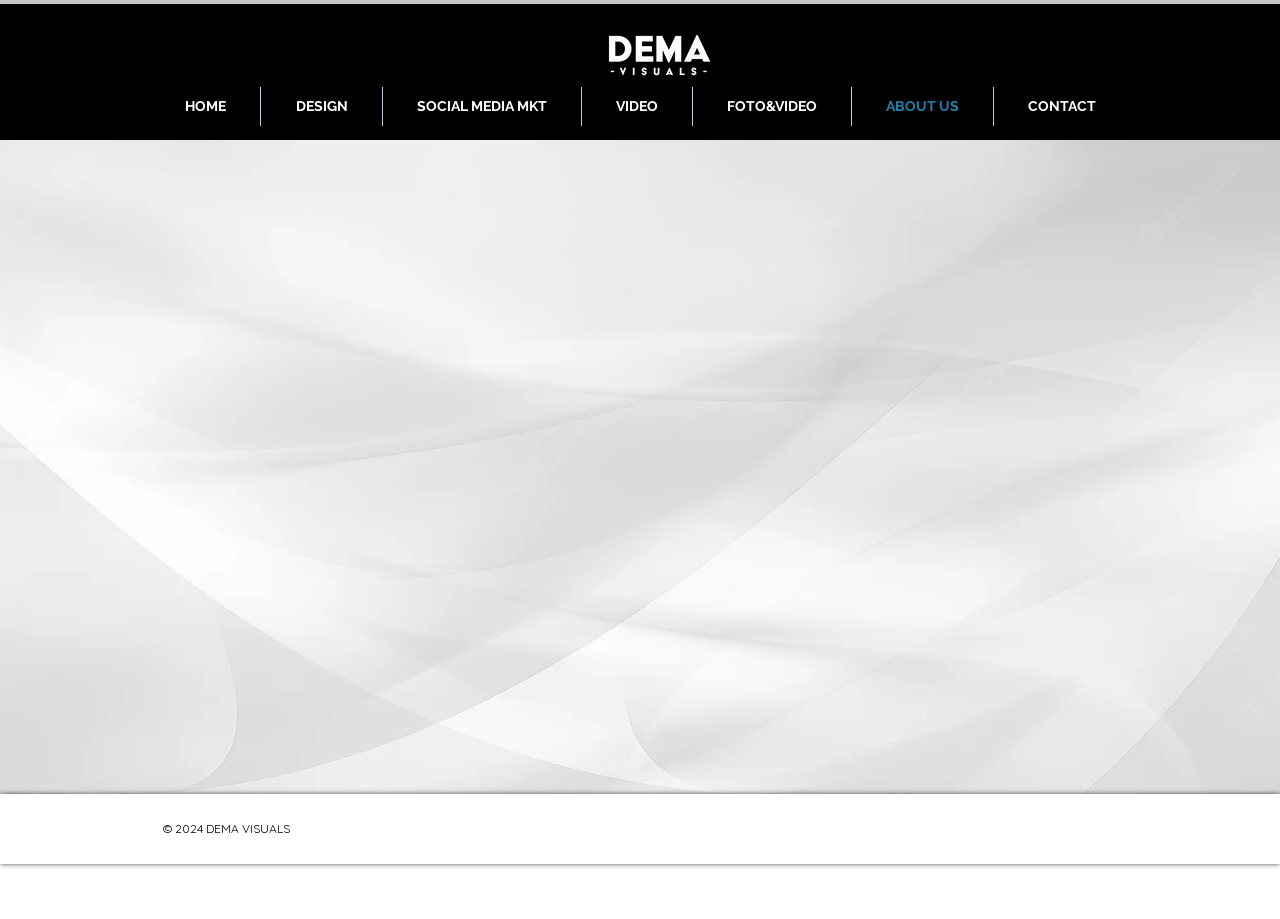What is the background image on the page?
Look at the image and answer with only one word or phrase.

GerS_Harrison_Vignette_Grunge.jpg